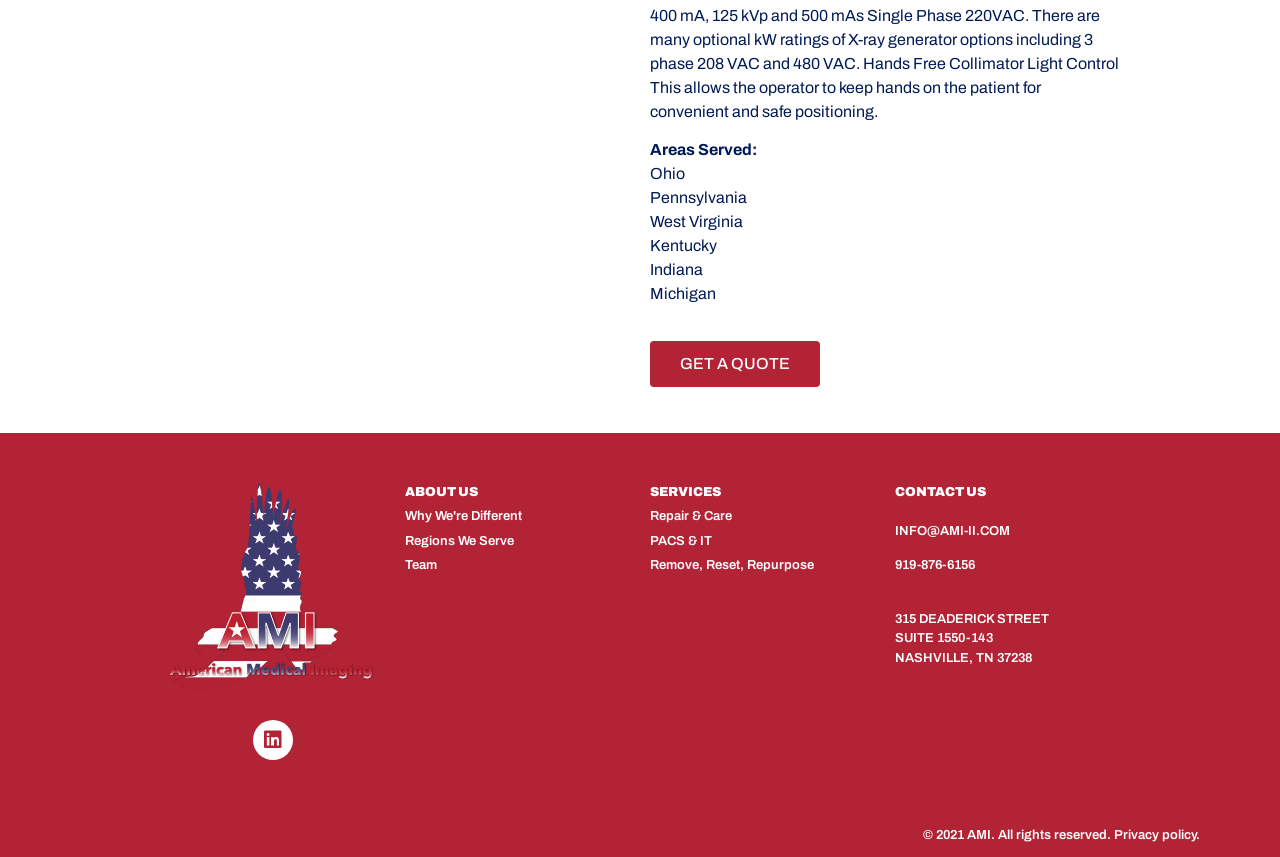Given the element description: "Team", predict the bounding box coordinates of this UI element. The coordinates must be four float numbers between 0 and 1, given as [left, top, right, bottom].

[0.316, 0.649, 0.492, 0.672]